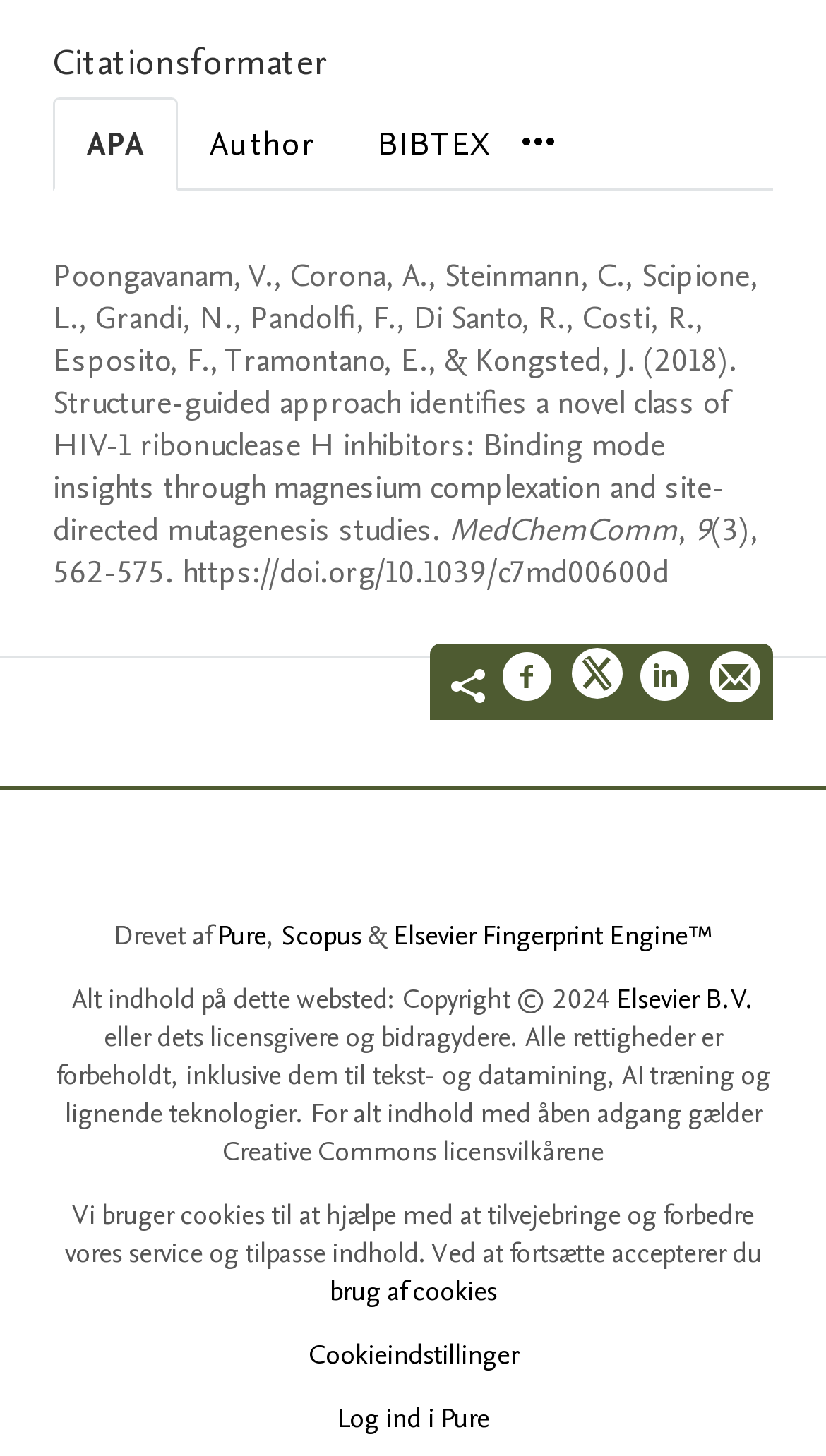What is the title of the research paper?
Examine the image and provide an in-depth answer to the question.

The title of the research paper is 'Structure-guided approach identifies a novel class of HIV-1 ribonuclease H inhibitors', which can be seen from the StaticText element with the corresponding text.